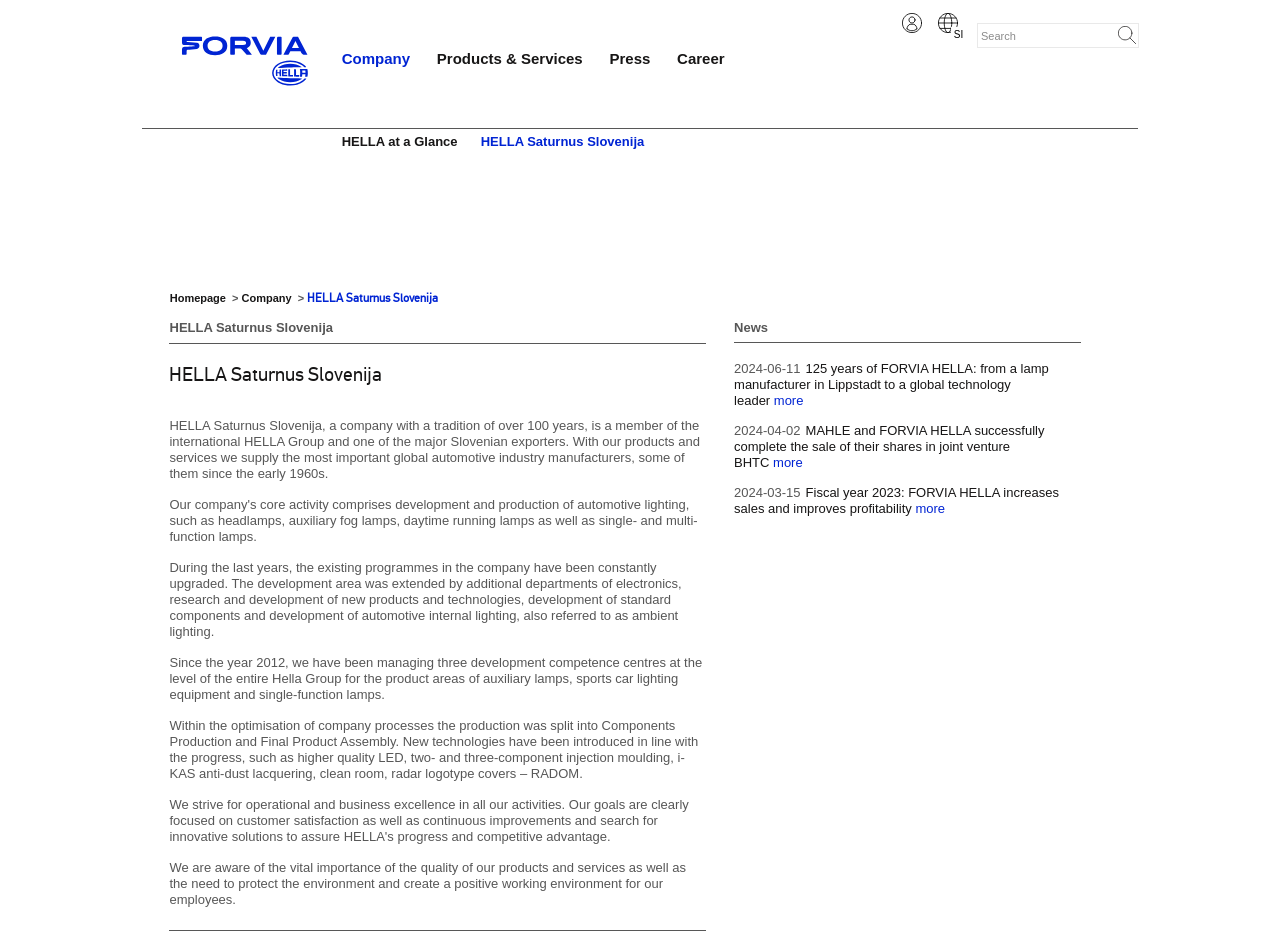Please identify the bounding box coordinates of the clickable area that will fulfill the following instruction: "Login to the website". The coordinates should be in the format of four float numbers between 0 and 1, i.e., [left, top, right, bottom].

[0.705, 0.014, 0.72, 0.035]